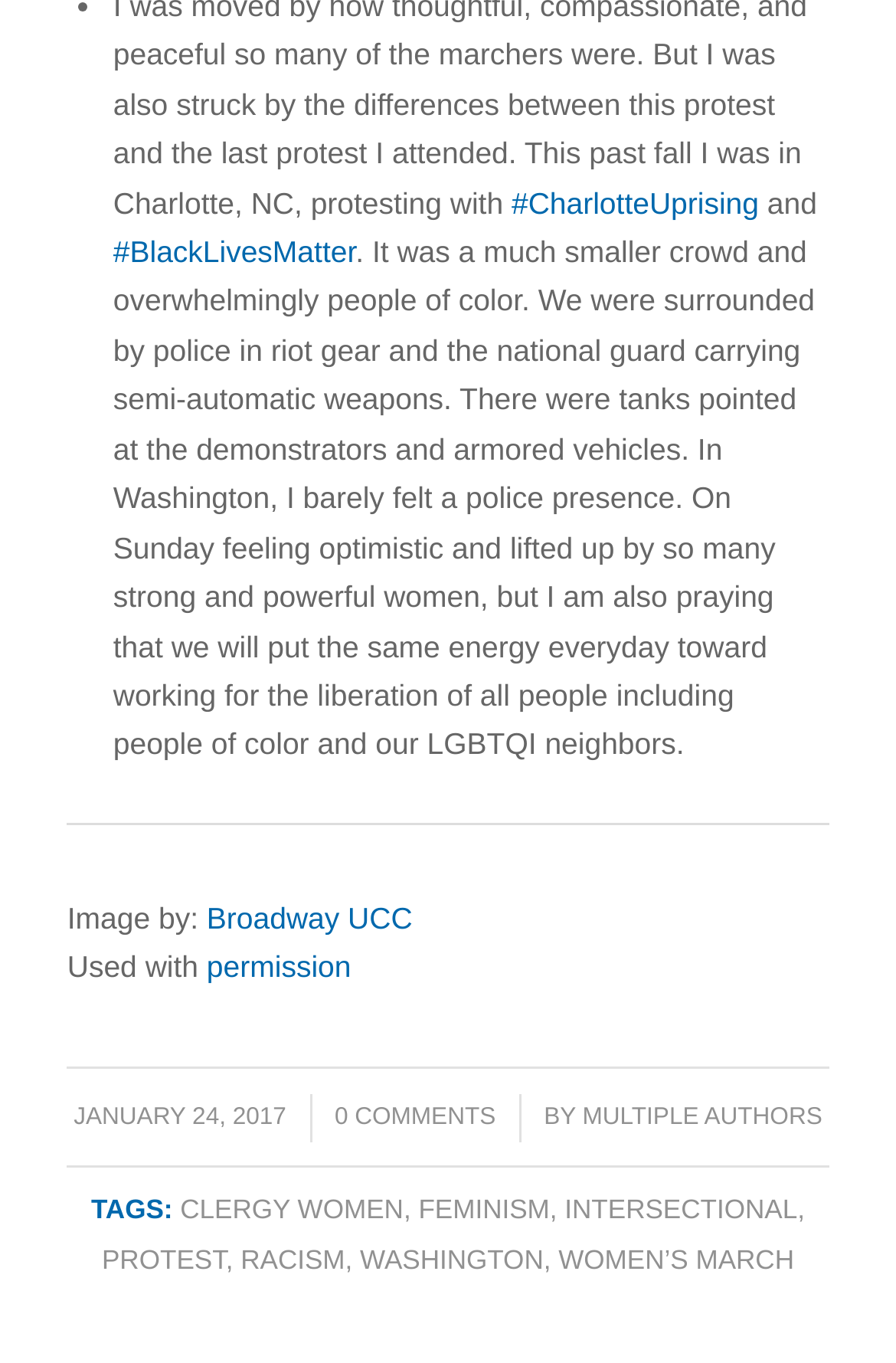Locate the bounding box coordinates of the UI element described by: "BlackLivesMatter". The bounding box coordinates should consist of four float numbers between 0 and 1, i.e., [left, top, right, bottom].

[0.145, 0.172, 0.397, 0.197]